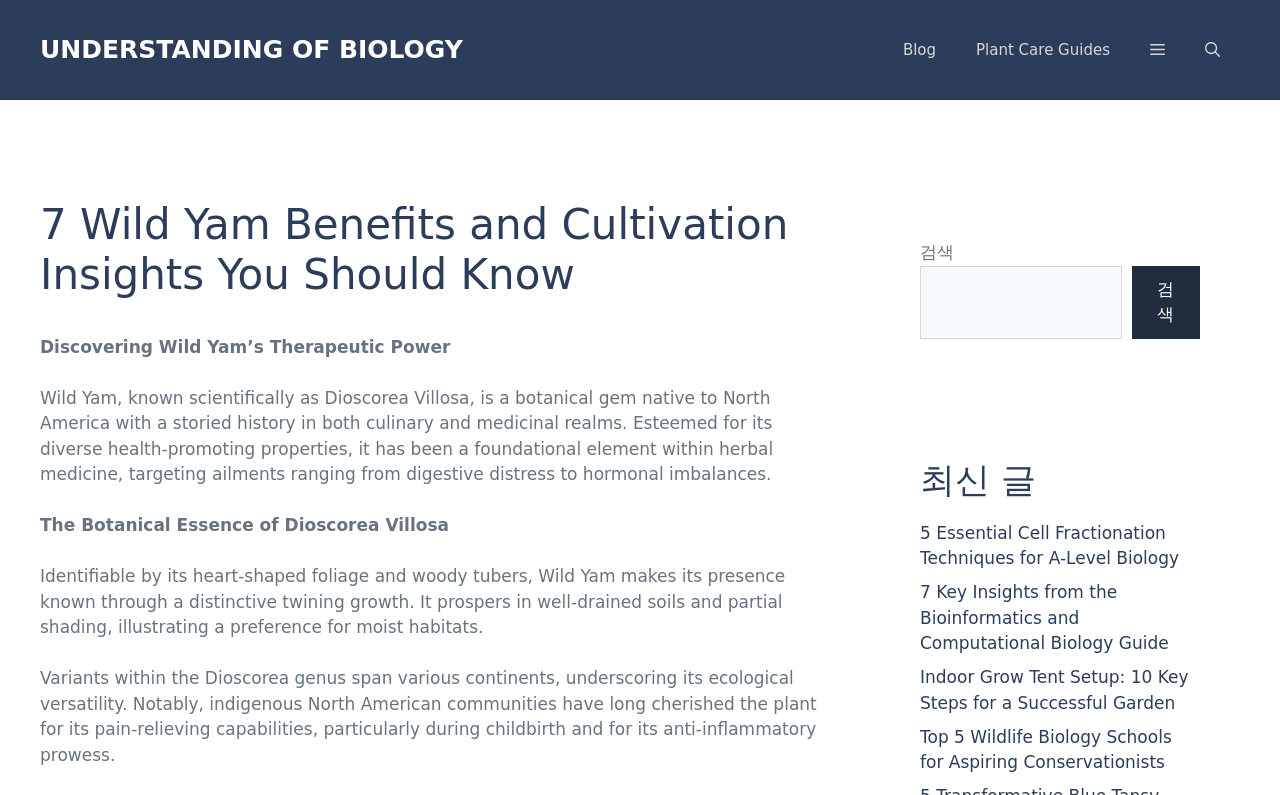Please give the bounding box coordinates of the area that should be clicked to fulfill the following instruction: "Search for something". The coordinates should be in the format of four float numbers from 0 to 1, i.e., [left, top, right, bottom].

[0.719, 0.334, 0.876, 0.426]